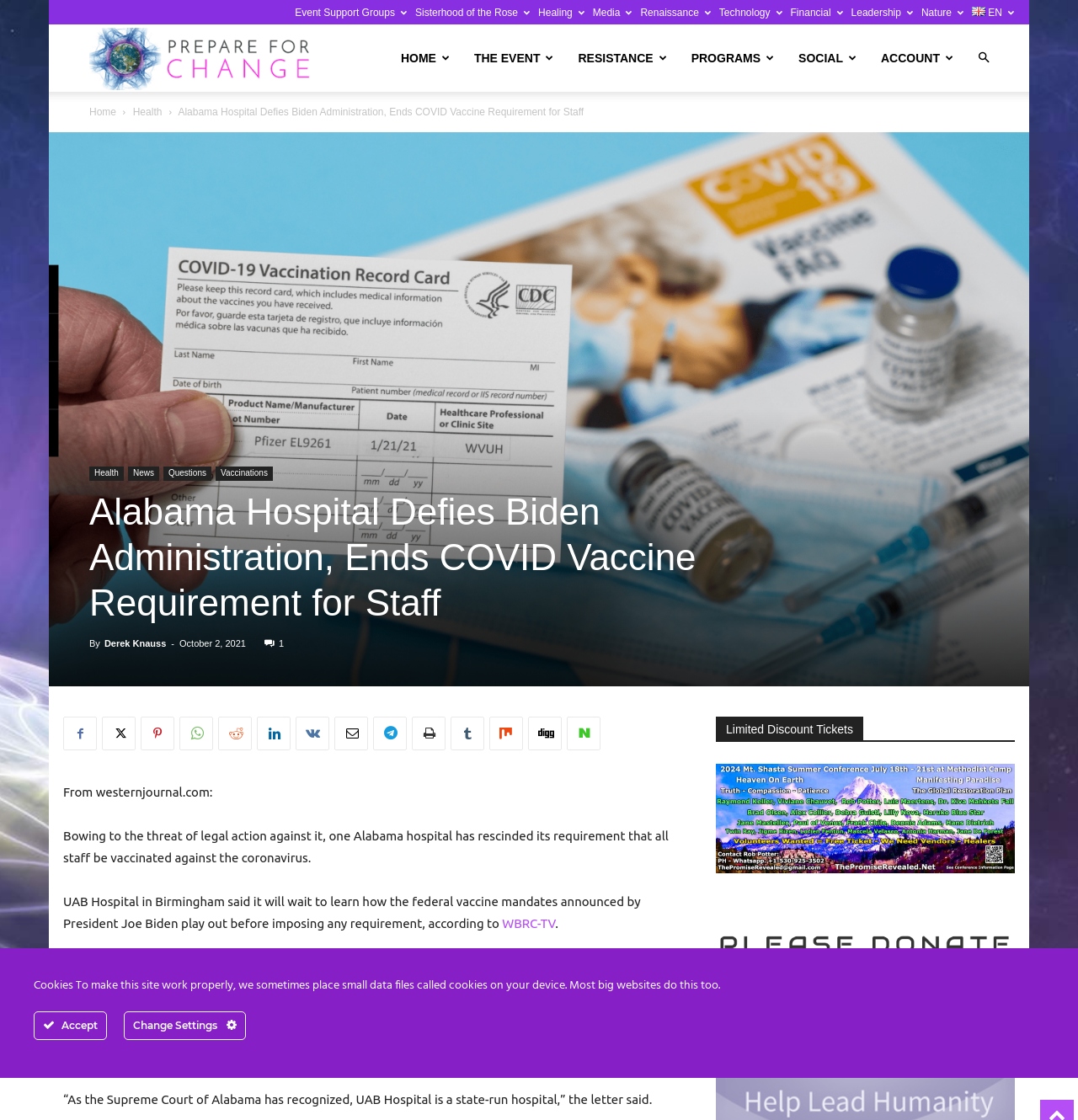What is the primary heading on this webpage?

Alabama Hospital Defies Biden Administration, Ends COVID Vaccine Requirement for Staff